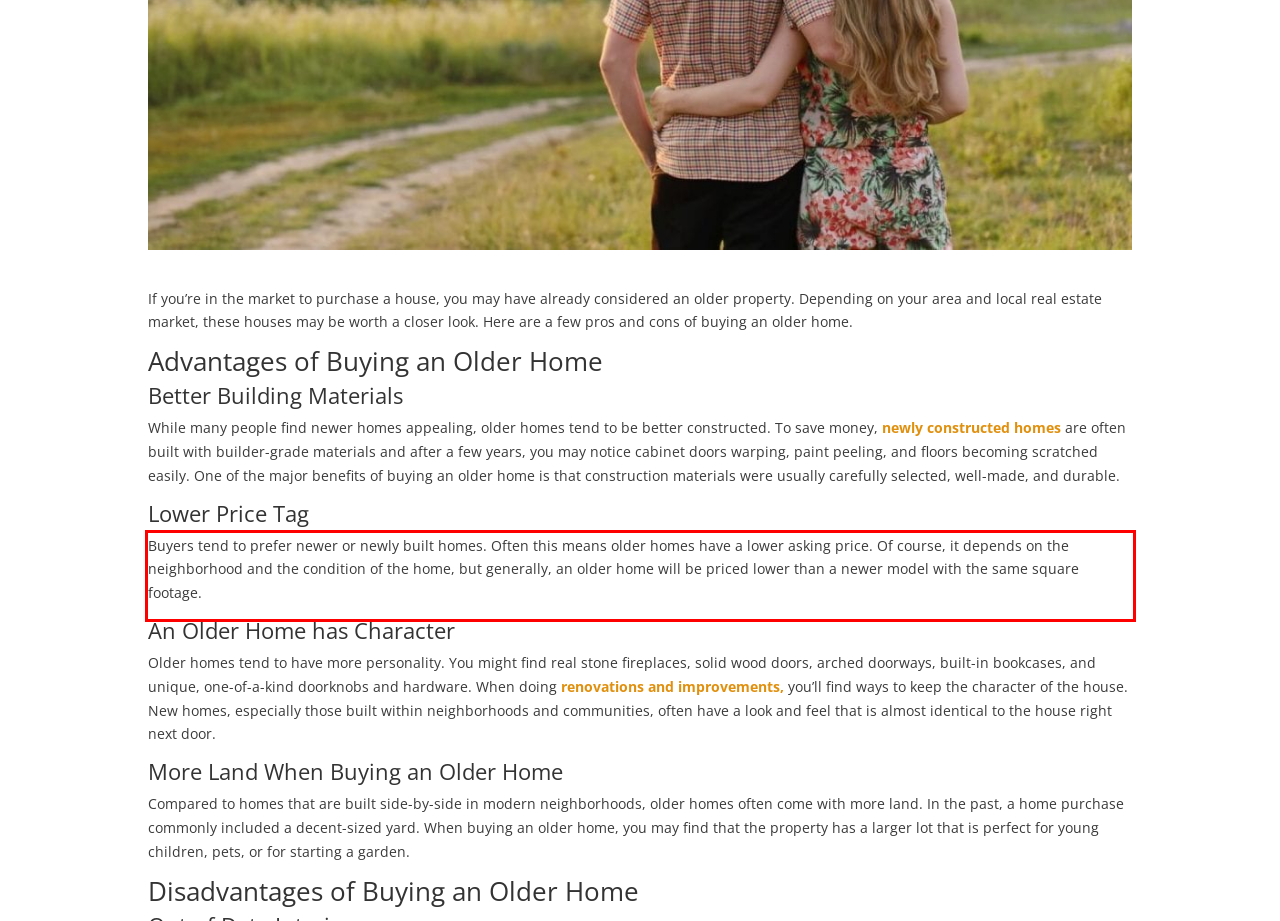Identify the text inside the red bounding box on the provided webpage screenshot by performing OCR.

Buyers tend to prefer newer or newly built homes. Often this means older homes have a lower asking price. Of course, it depends on the neighborhood and the condition of the home, but generally, an older home will be priced lower than a newer model with the same square footage.